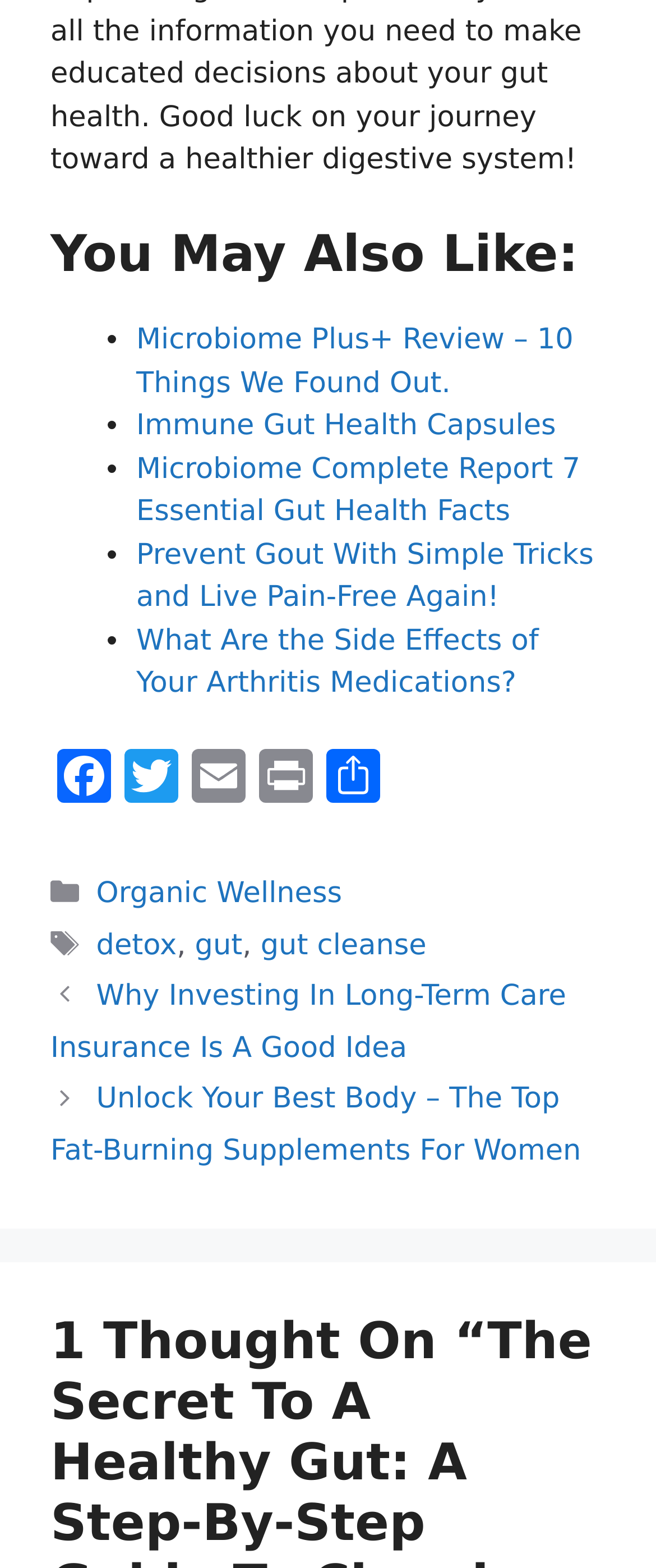Can you find the bounding box coordinates for the element that needs to be clicked to execute this instruction: "Click on the 'Microbiome Plus+ Review – 10 Things We Found Out' link"? The coordinates should be given as four float numbers between 0 and 1, i.e., [left, top, right, bottom].

[0.208, 0.206, 0.874, 0.255]